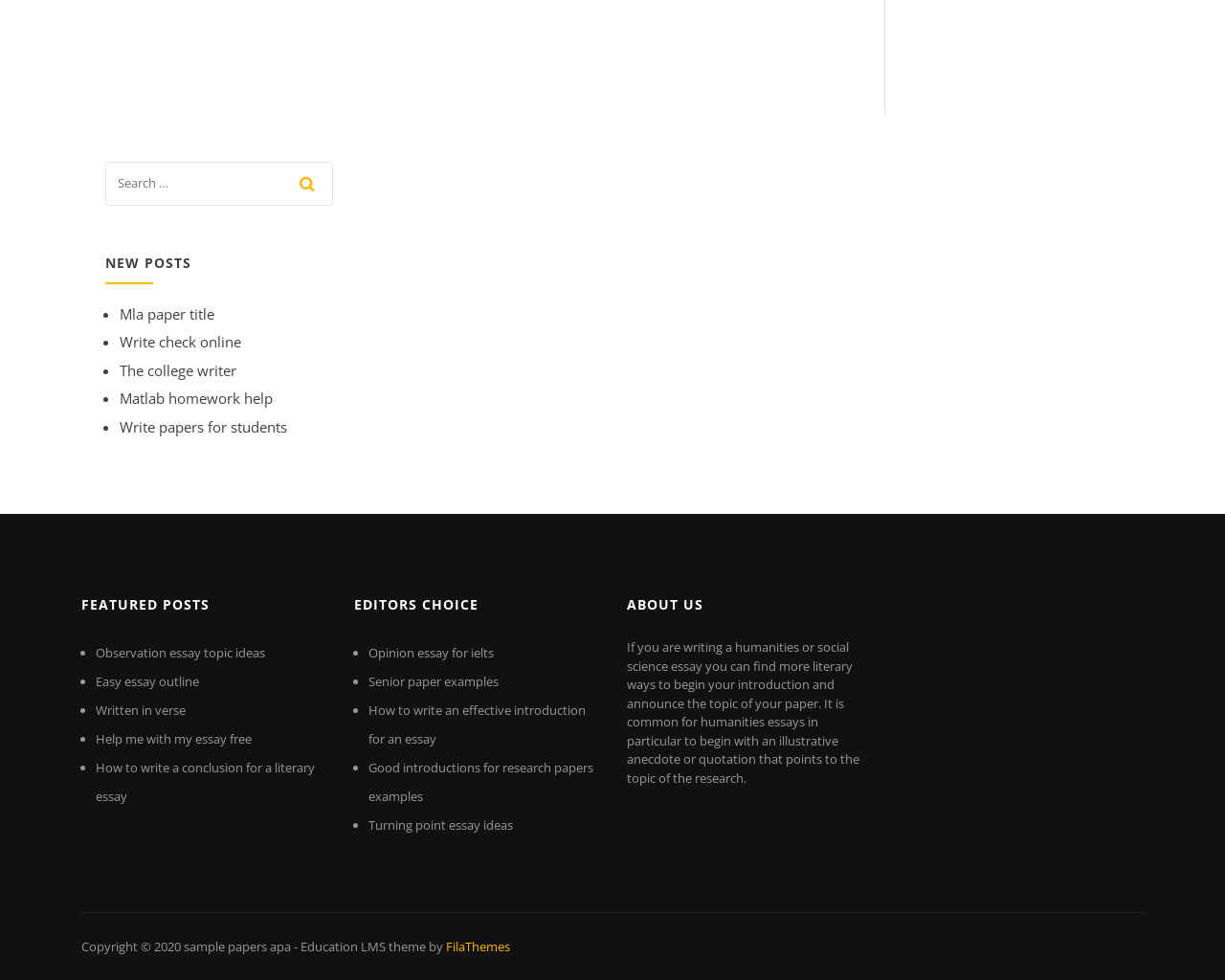Given the element description: "The college writer", predict the bounding box coordinates of the UI element it refers to, using four float numbers between 0 and 1, i.e., [left, top, right, bottom].

[0.098, 0.368, 0.193, 0.388]